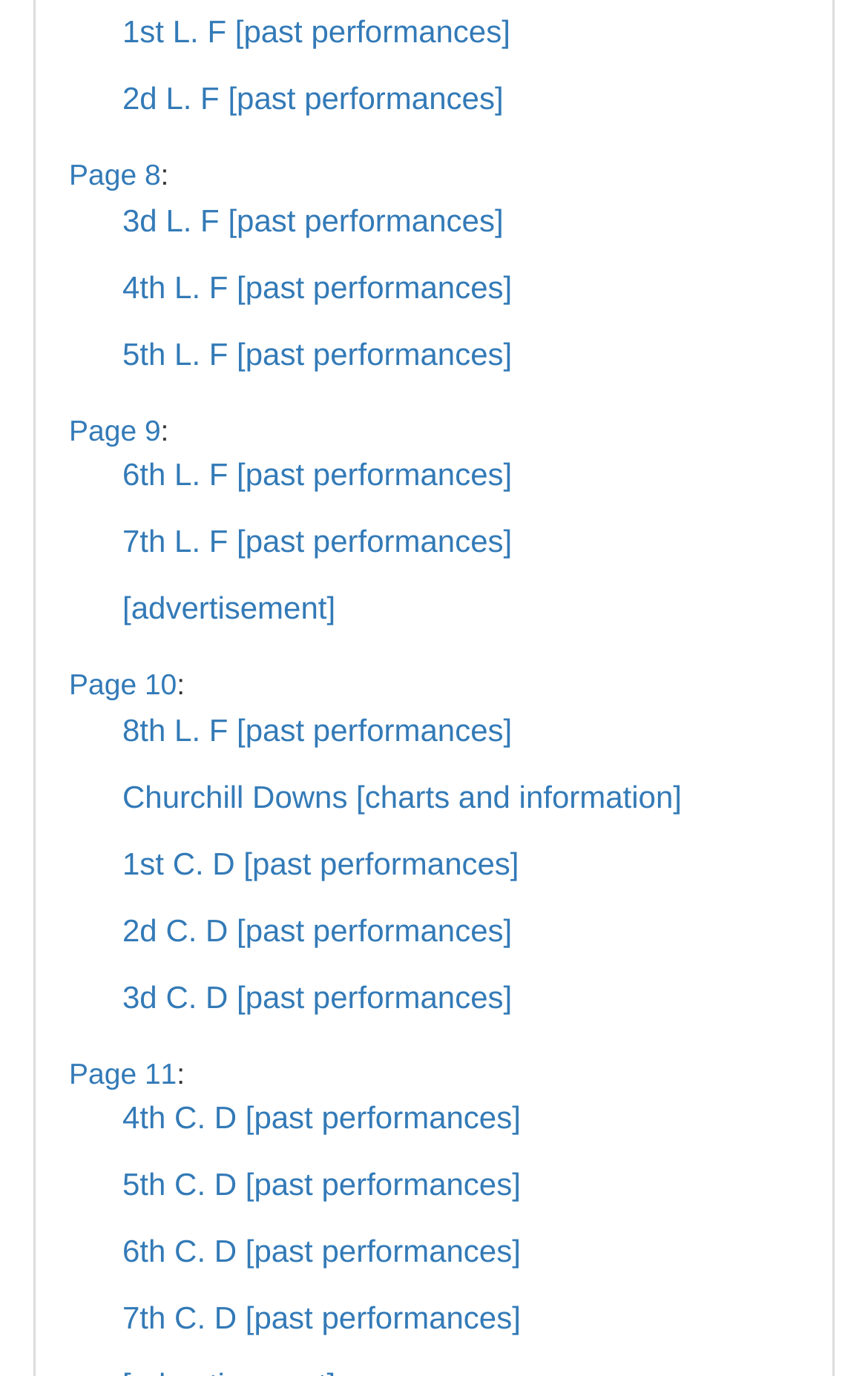Determine the bounding box coordinates of the clickable element to complete this instruction: "go to Page 9". Provide the coordinates in the format of four float numbers between 0 and 1, [left, top, right, bottom].

[0.079, 0.3, 0.185, 0.324]